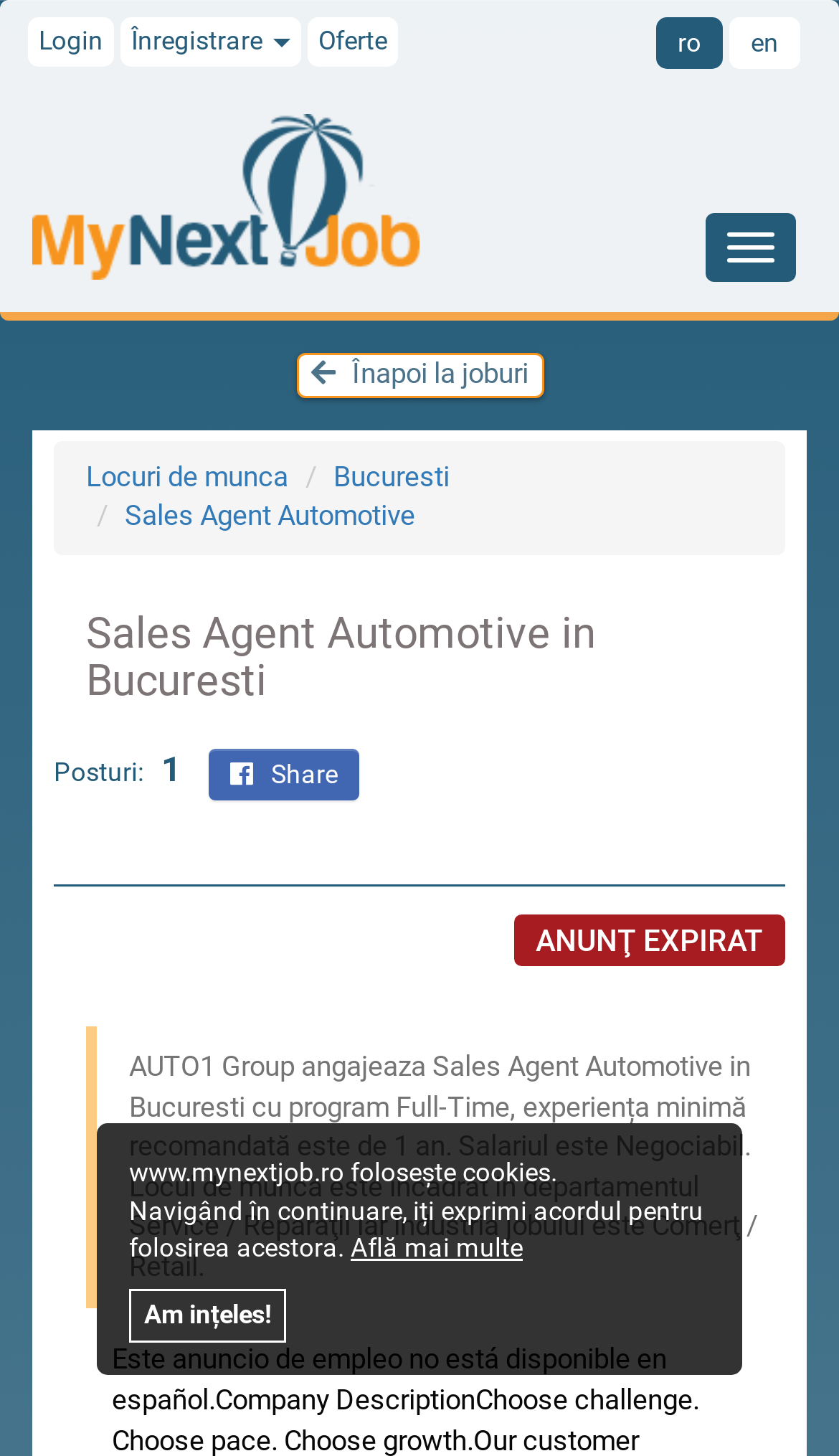Specify the bounding box coordinates of the element's region that should be clicked to achieve the following instruction: "View job offers". The bounding box coordinates consist of four float numbers between 0 and 1, in the format [left, top, right, bottom].

[0.379, 0.018, 0.462, 0.038]